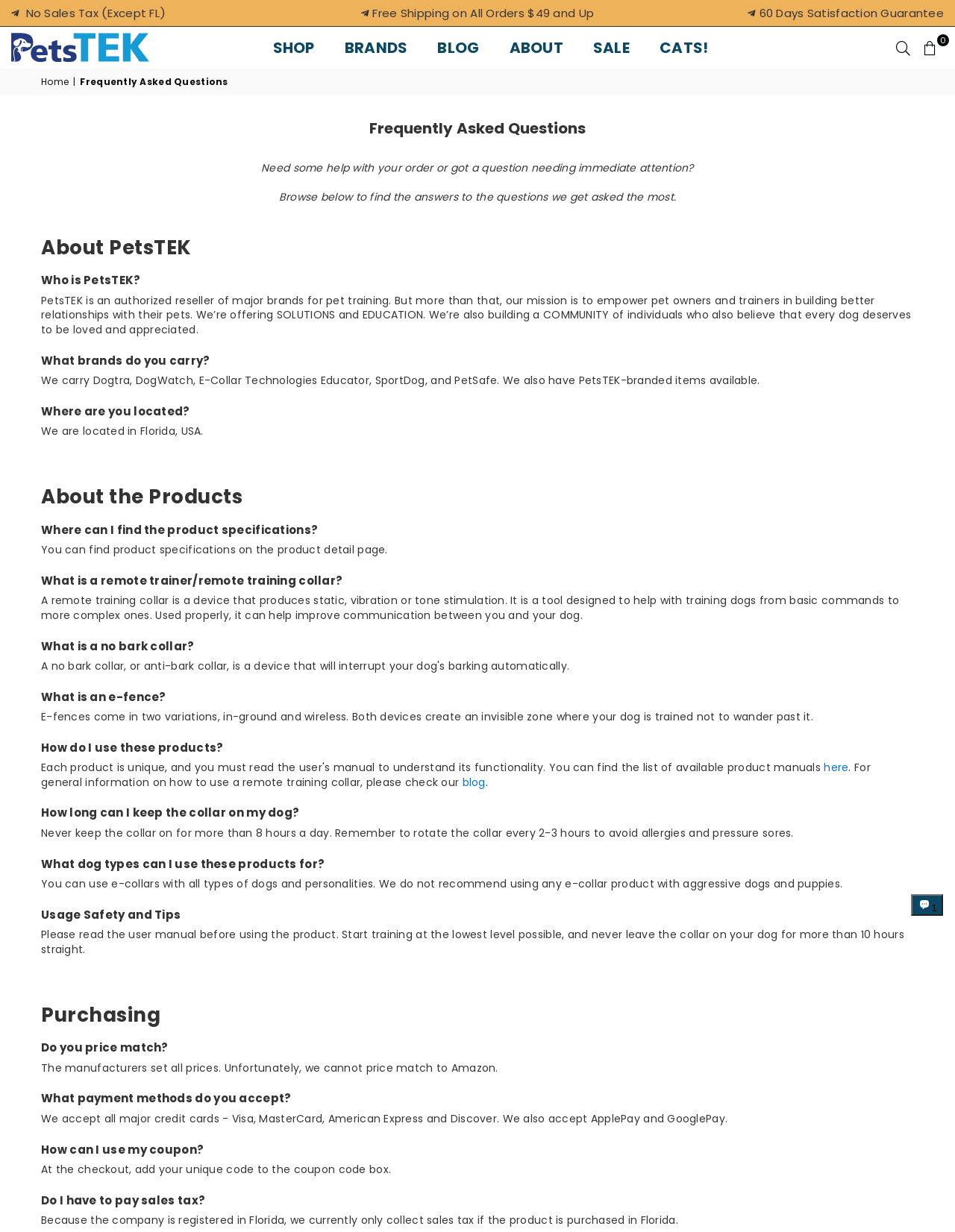Provide an in-depth caption for the webpage.

This webpage is about Frequently Asked Questions (FAQs) on PetsTEK, an online store for pet training products. At the top, there are three static text elements highlighting the benefits of shopping on this website: no sales tax except in Florida, free shipping on orders over $49, and a 60-day satisfaction guarantee. 

Below these benefits, there is a navigation menu with links to the home page, shop, brands, blog, about, sale, and cats. On the top right, there is a search icon and a cart icon. 

The main content of the webpage is divided into sections, each with a heading and corresponding text. The sections include About PetsTEK, where the company's mission and values are described; product-related questions, such as what brands they carry and how to use their products; and purchasing-related questions, such as payment methods and sales tax.

Throughout the webpage, there are several headings and subheadings that organize the content and make it easy to navigate. The text is concise and informative, providing answers to common questions that customers may have. 

At the bottom right of the webpage, there is a chat window where customers can initiate a conversation with the online store's support team.